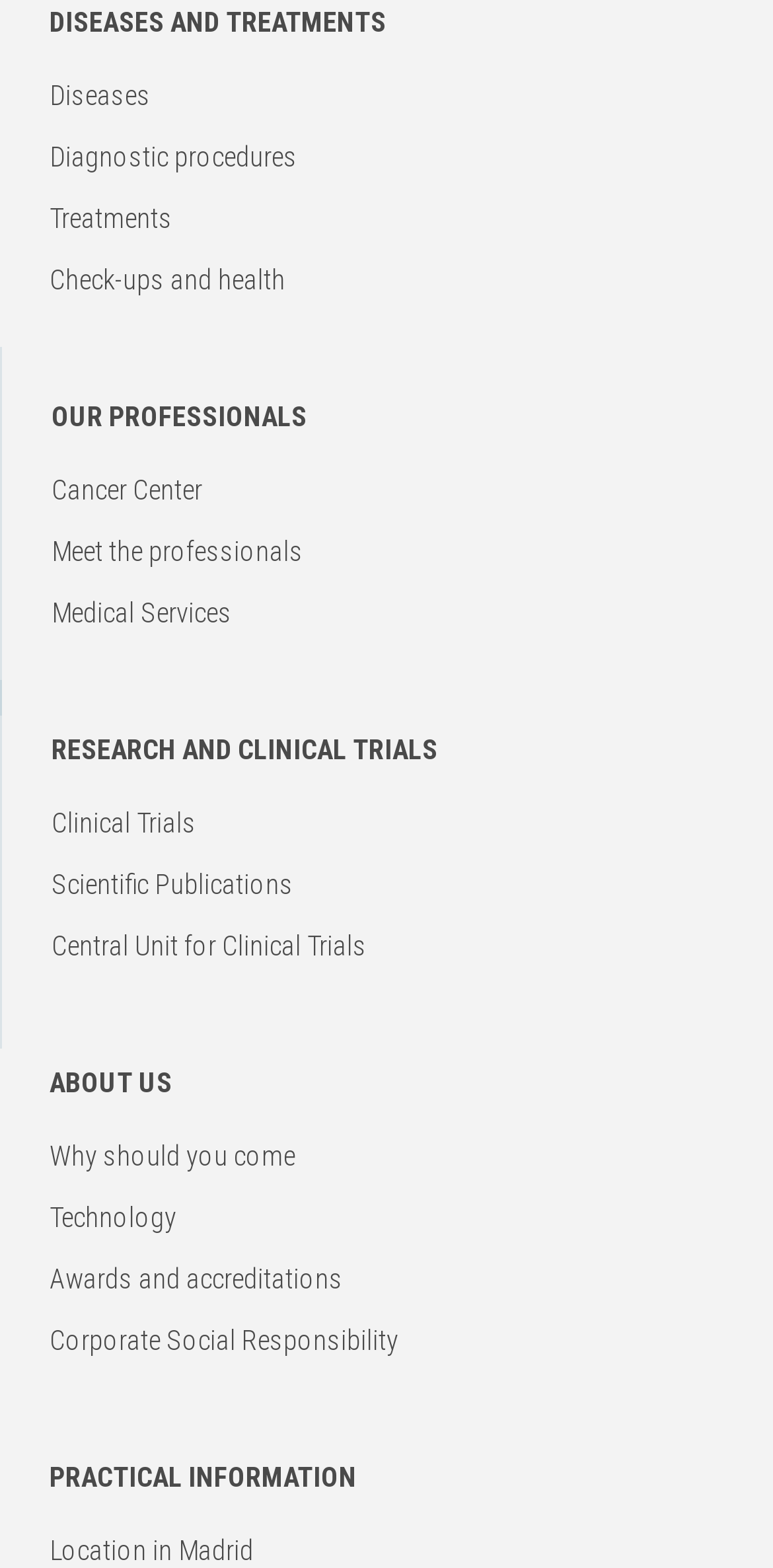What is the purpose of the 'Meet the professionals' link?
Provide a short answer using one word or a brief phrase based on the image.

To introduce medical staff